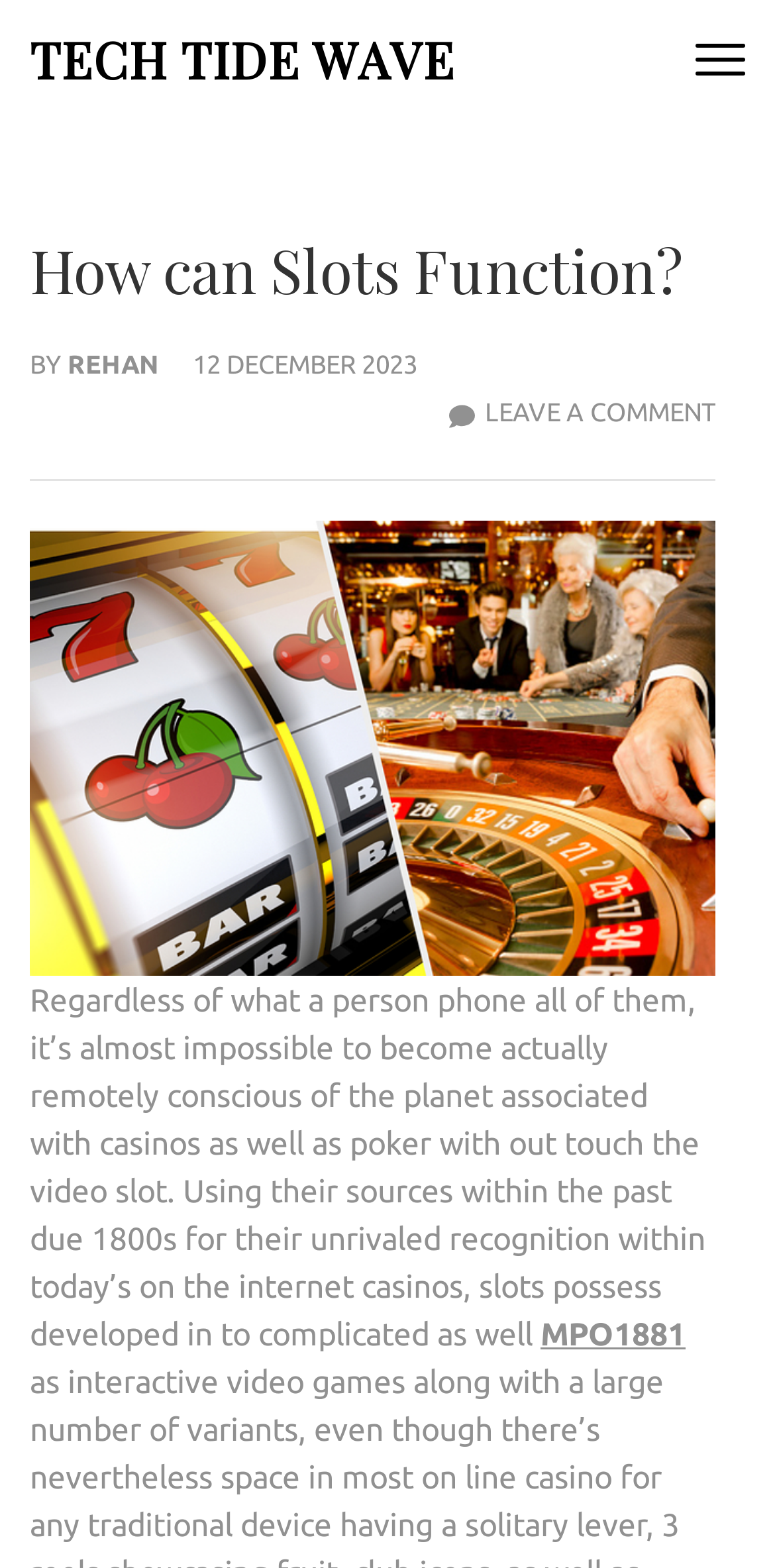Please answer the following question using a single word or phrase: 
What is the author's name of the article?

REHAN